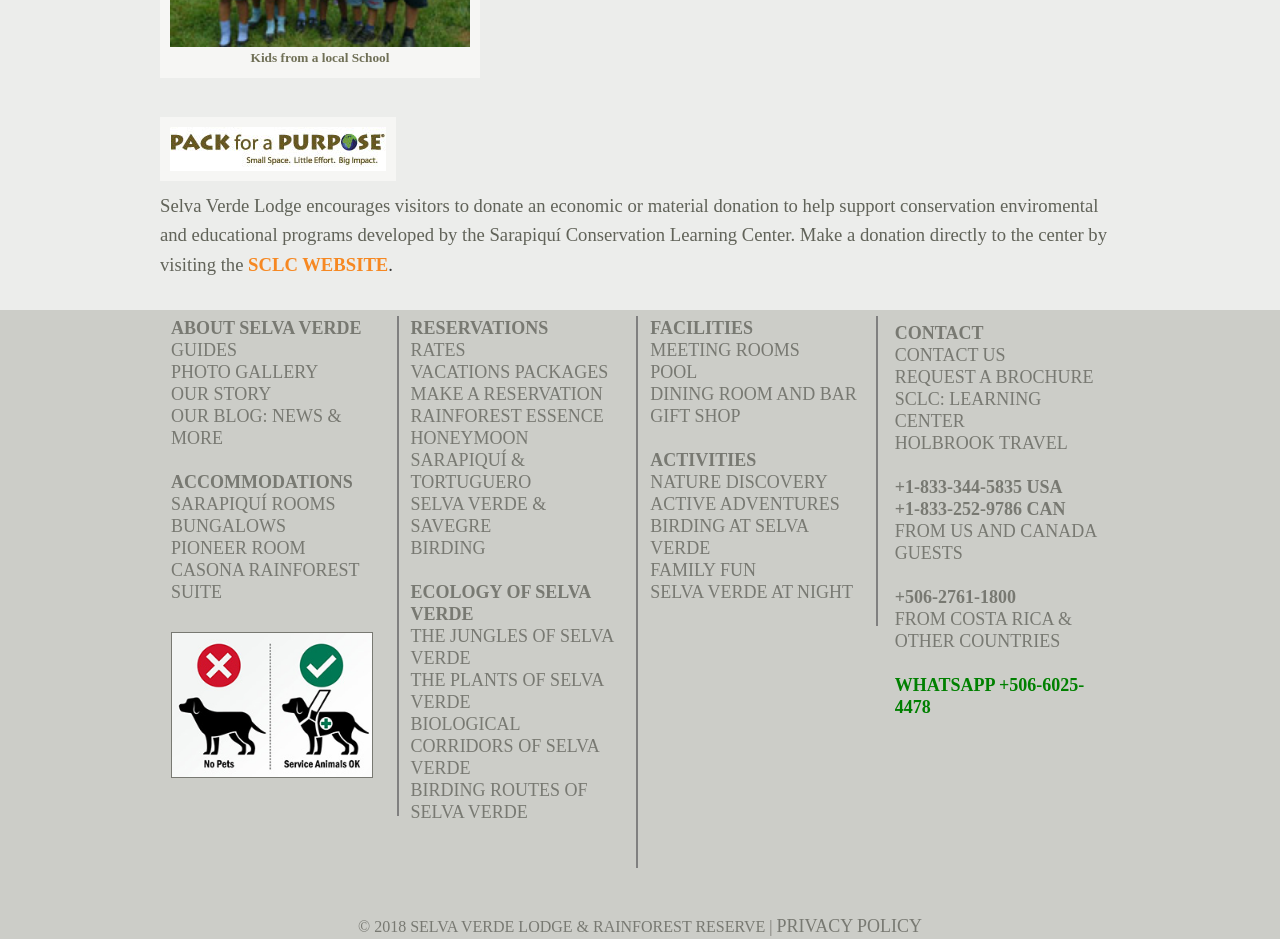Identify the bounding box coordinates of the section to be clicked to complete the task described by the following instruction: "Make a reservation". The coordinates should be four float numbers between 0 and 1, formatted as [left, top, right, bottom].

[0.321, 0.409, 0.471, 0.43]